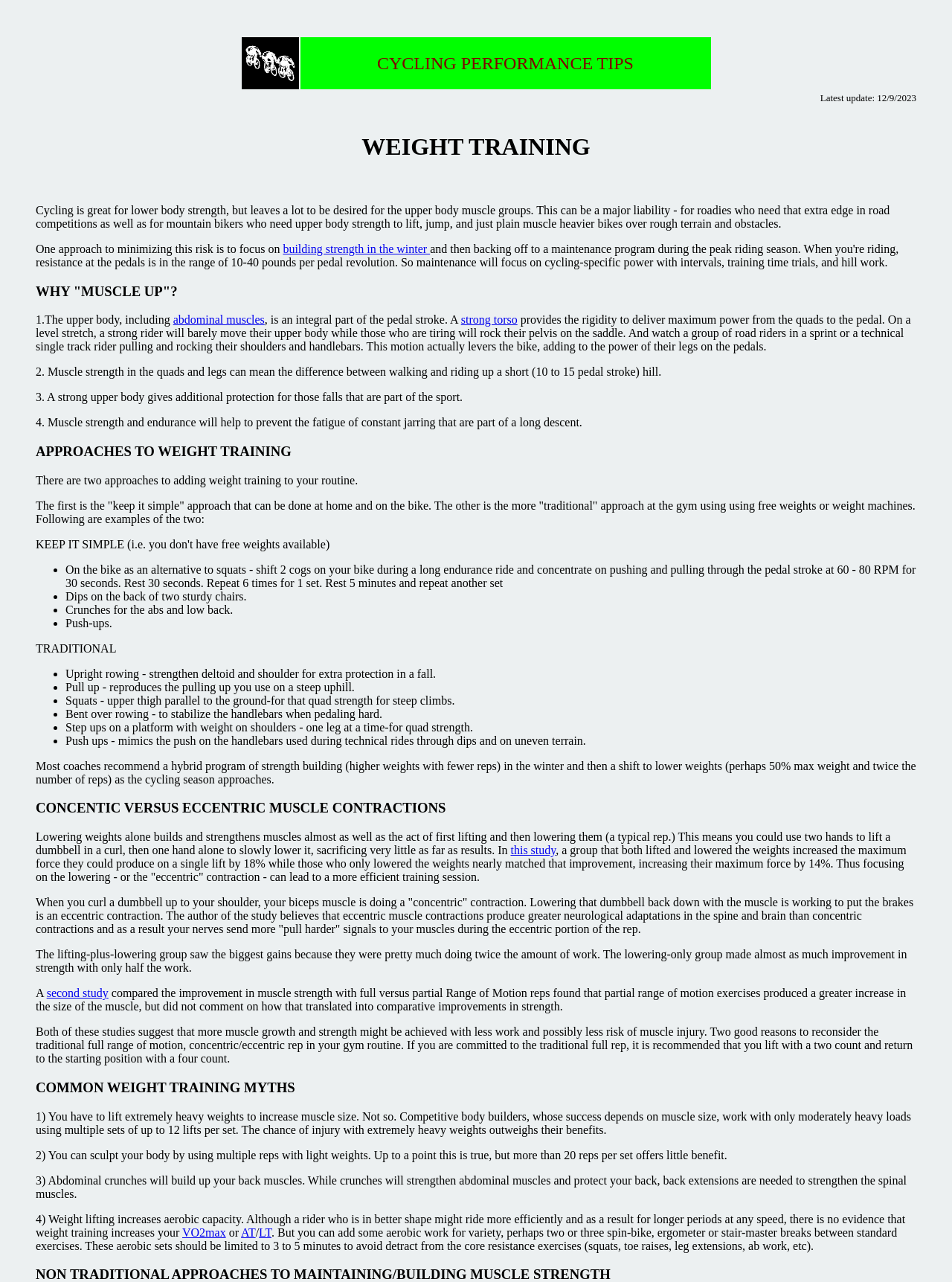Please provide a comprehensive answer to the question below using the information from the image: What is the main topic of this webpage?

Based on the content of the webpage, it is clear that the main topic is resistance and weight training specifically for cyclists, as it discusses the importance of upper body strength for cyclists and provides examples of exercises and approaches to weight training.